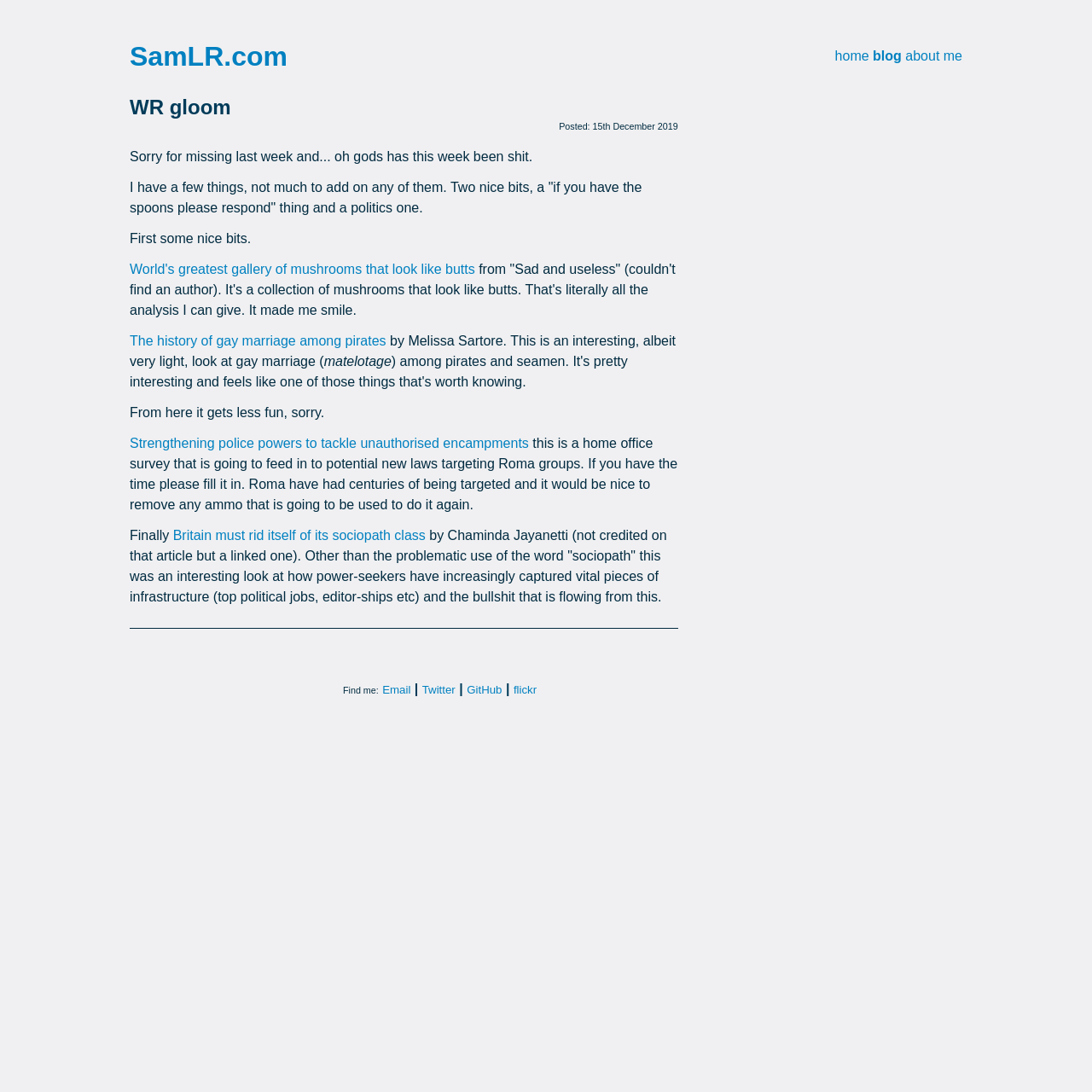Please give a concise answer to this question using a single word or phrase: 
What is the title of the website?

SamLR.com